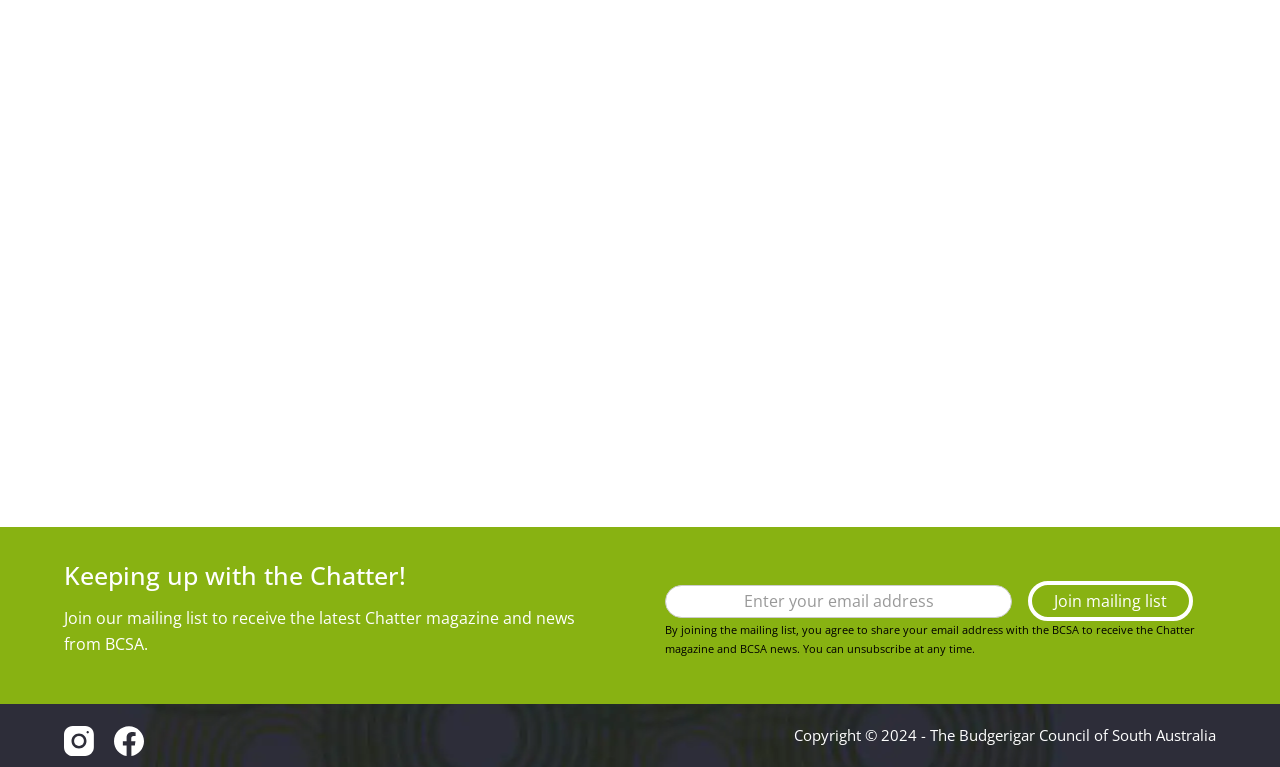What social media platforms are linked?
Refer to the image and answer the question using a single word or phrase.

Instagram and Facebook